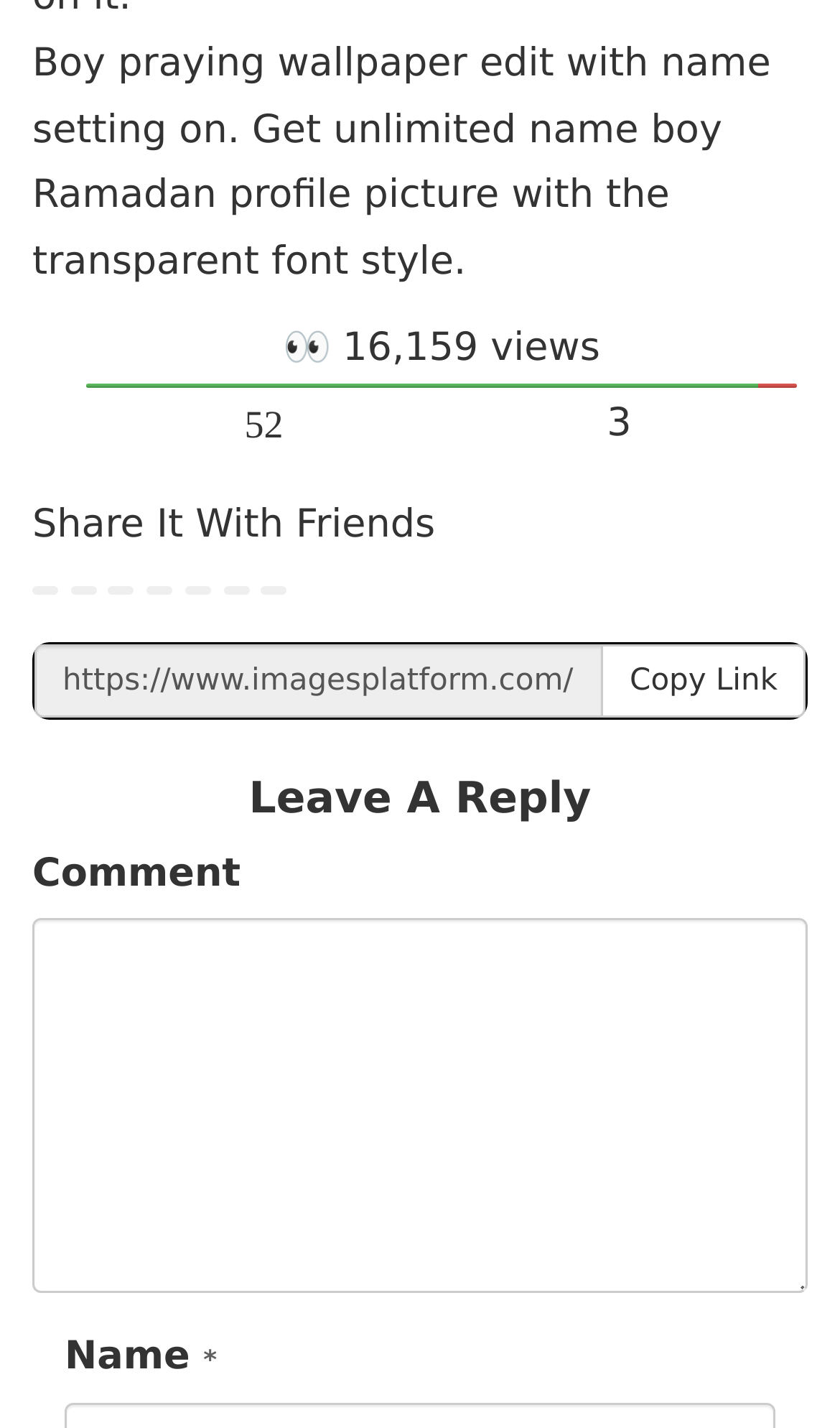Determine the bounding box coordinates of the section to be clicked to follow the instruction: "Download a whitepaper about OpenID Connect". The coordinates should be given as four float numbers between 0 and 1, formatted as [left, top, right, bottom].

None